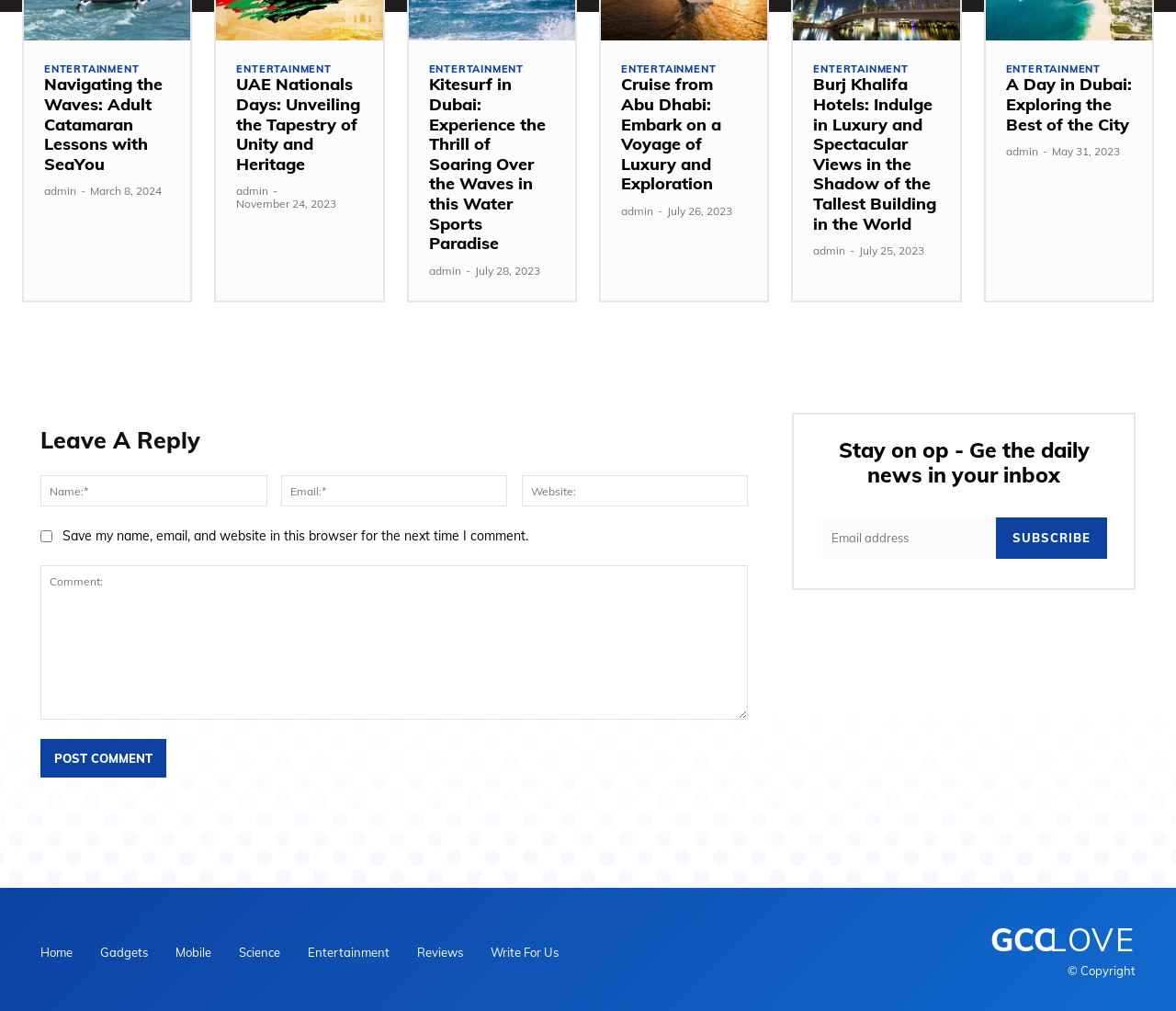Please respond to the question using a single word or phrase:
What is the title of the section at the bottom right of the webpage?

Stay on op